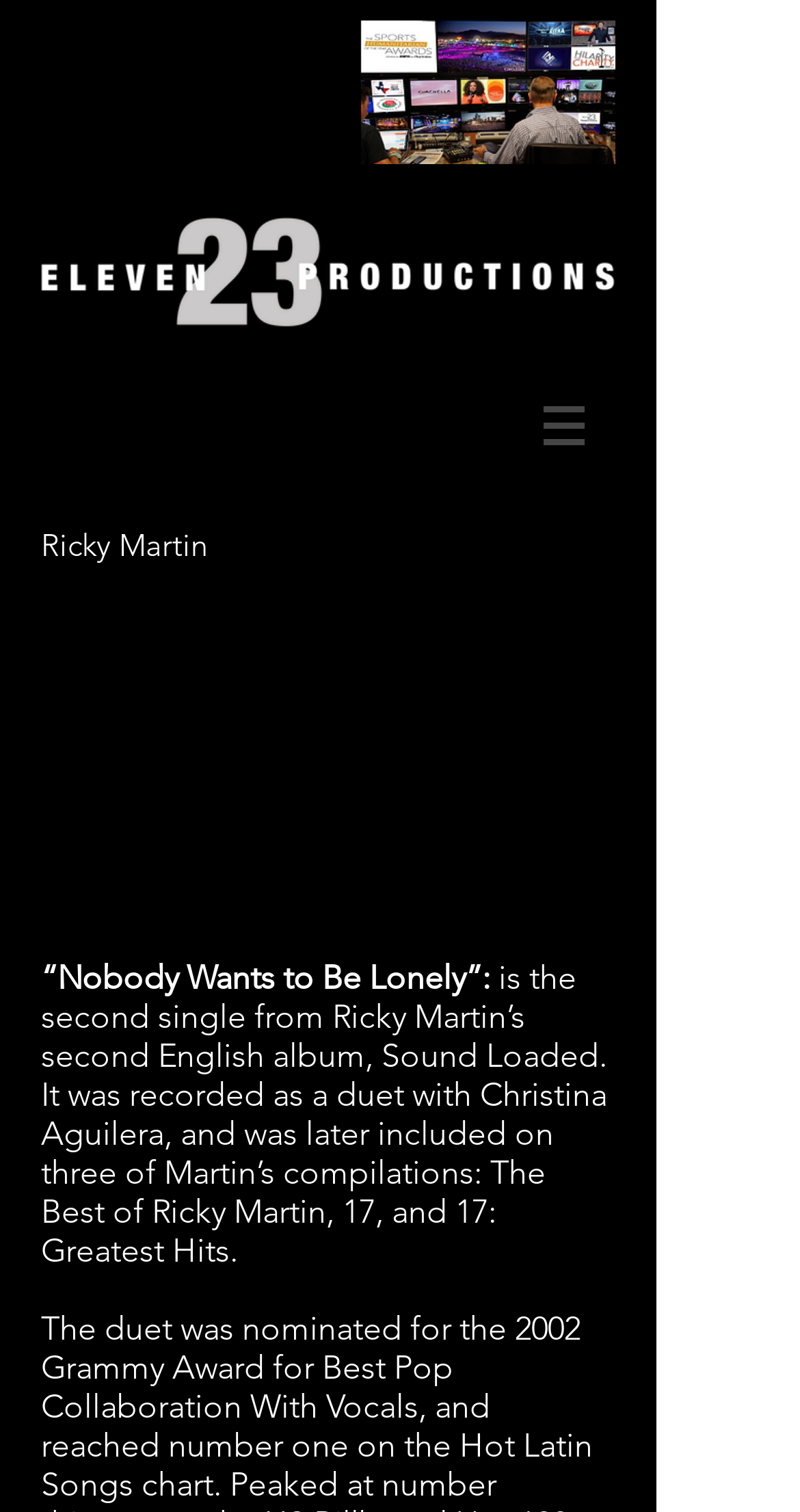Answer this question using a single word or a brief phrase:
Is there a logo on the webpage?

Yes